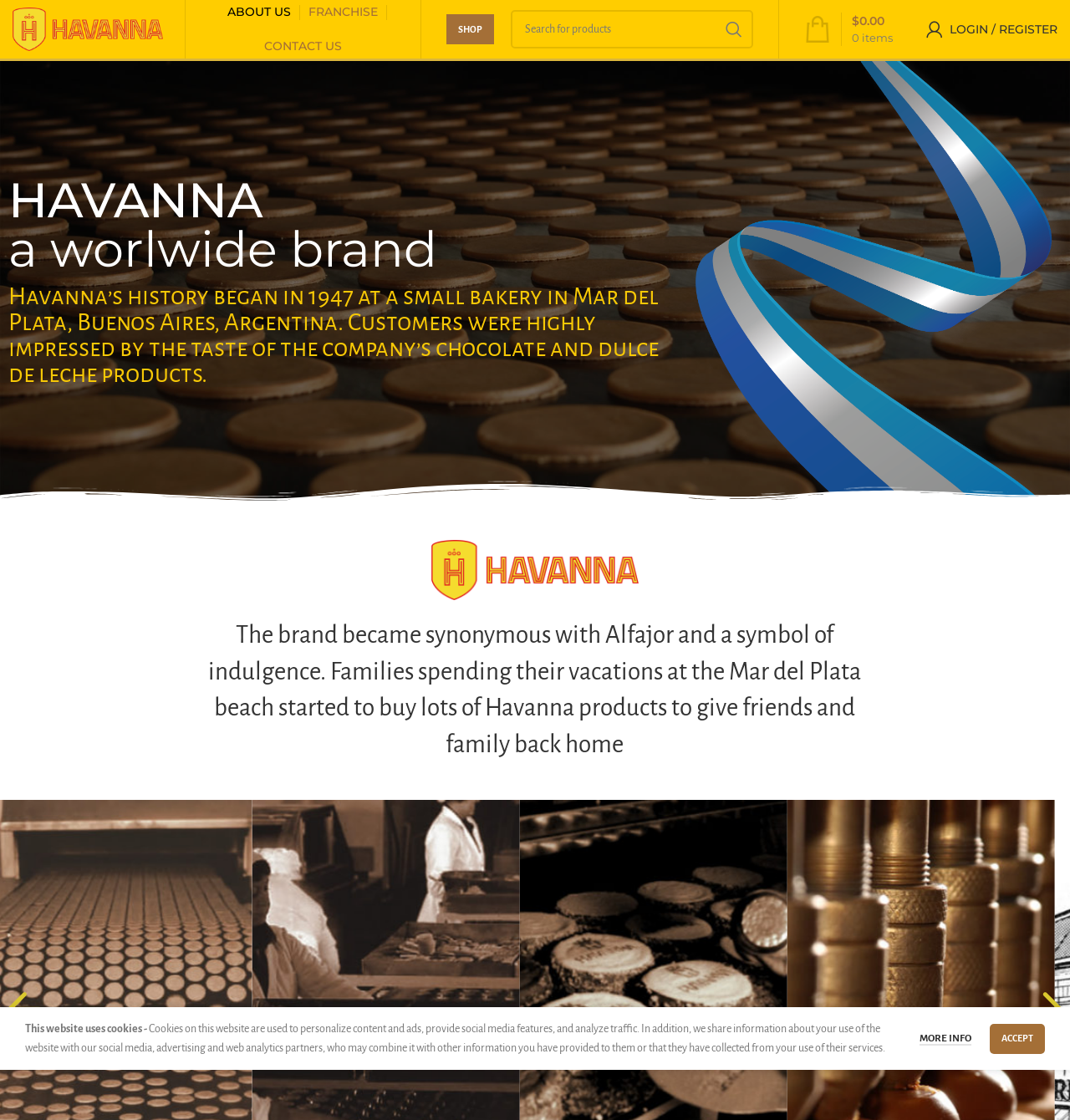Generate the text of the webpage's primary heading.

a worlwide brand